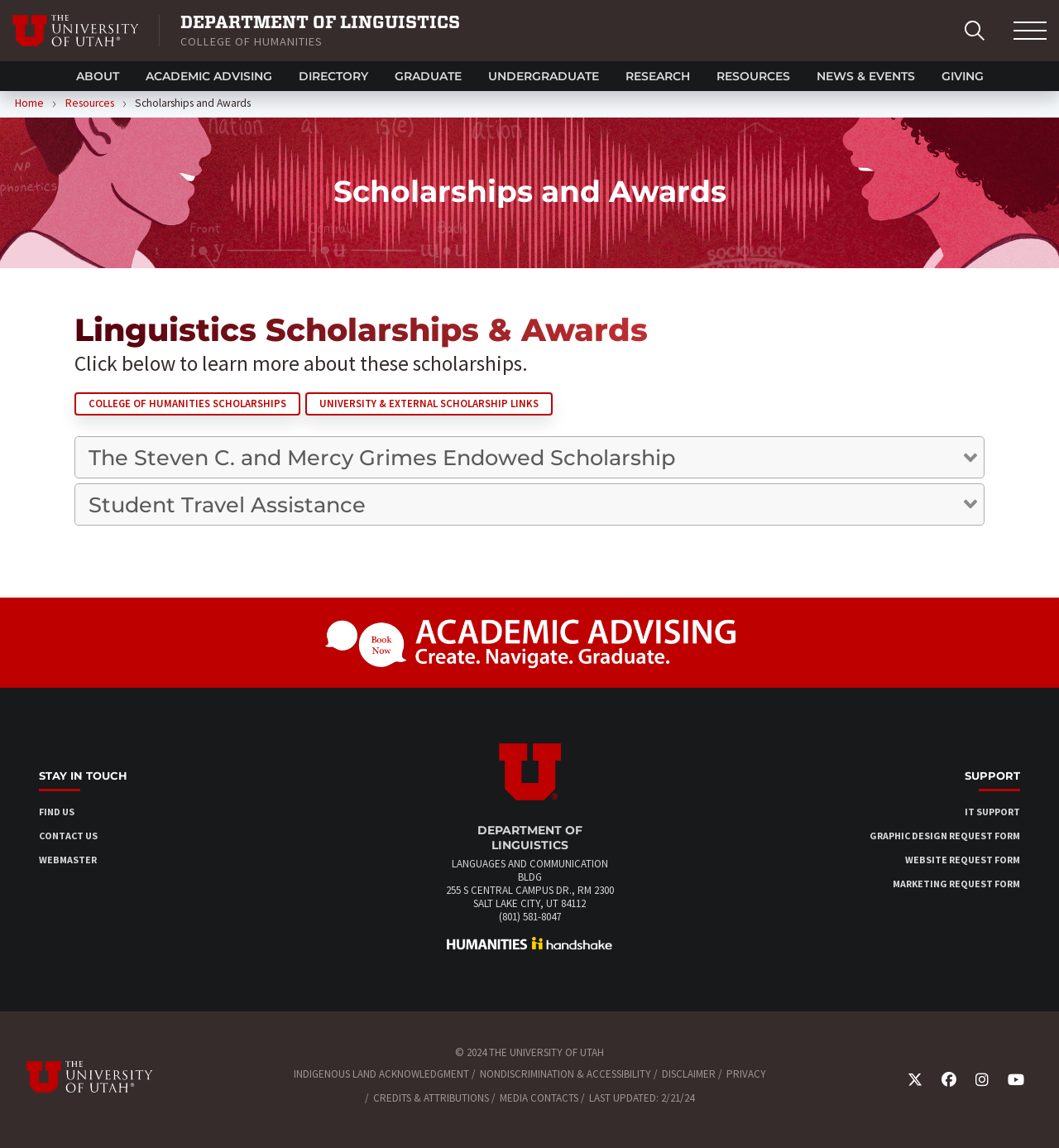Show me the bounding box coordinates of the clickable region to achieve the task as per the instruction: "Click the Search button".

[0.895, 0.0, 0.945, 0.053]